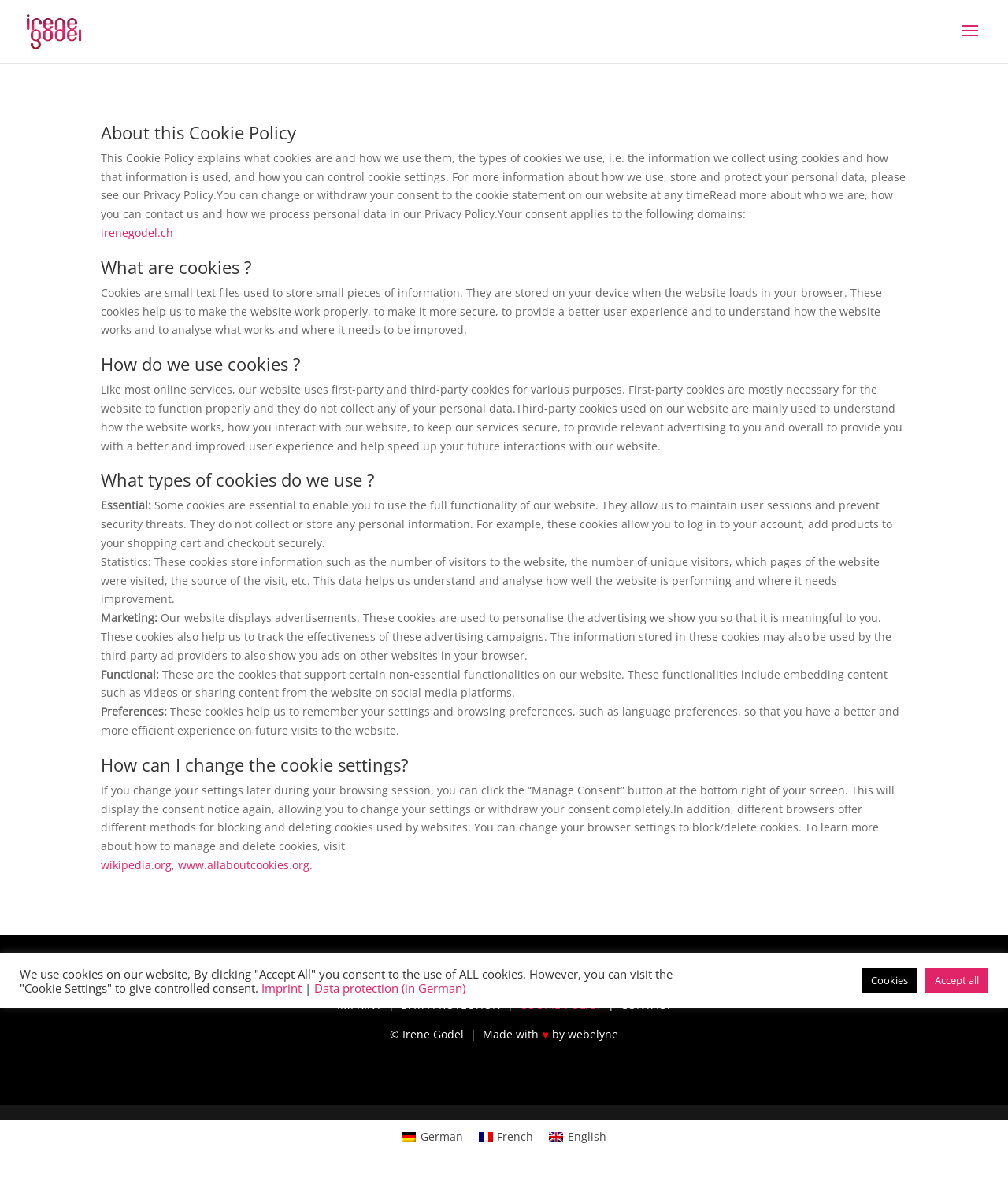Pinpoint the bounding box coordinates of the clickable area necessary to execute the following instruction: "Click the 'Irene Godel | Die Stimme und vieles mehr' link". The coordinates should be given as four float numbers between 0 and 1, namely [left, top, right, bottom].

[0.027, 0.019, 0.081, 0.032]